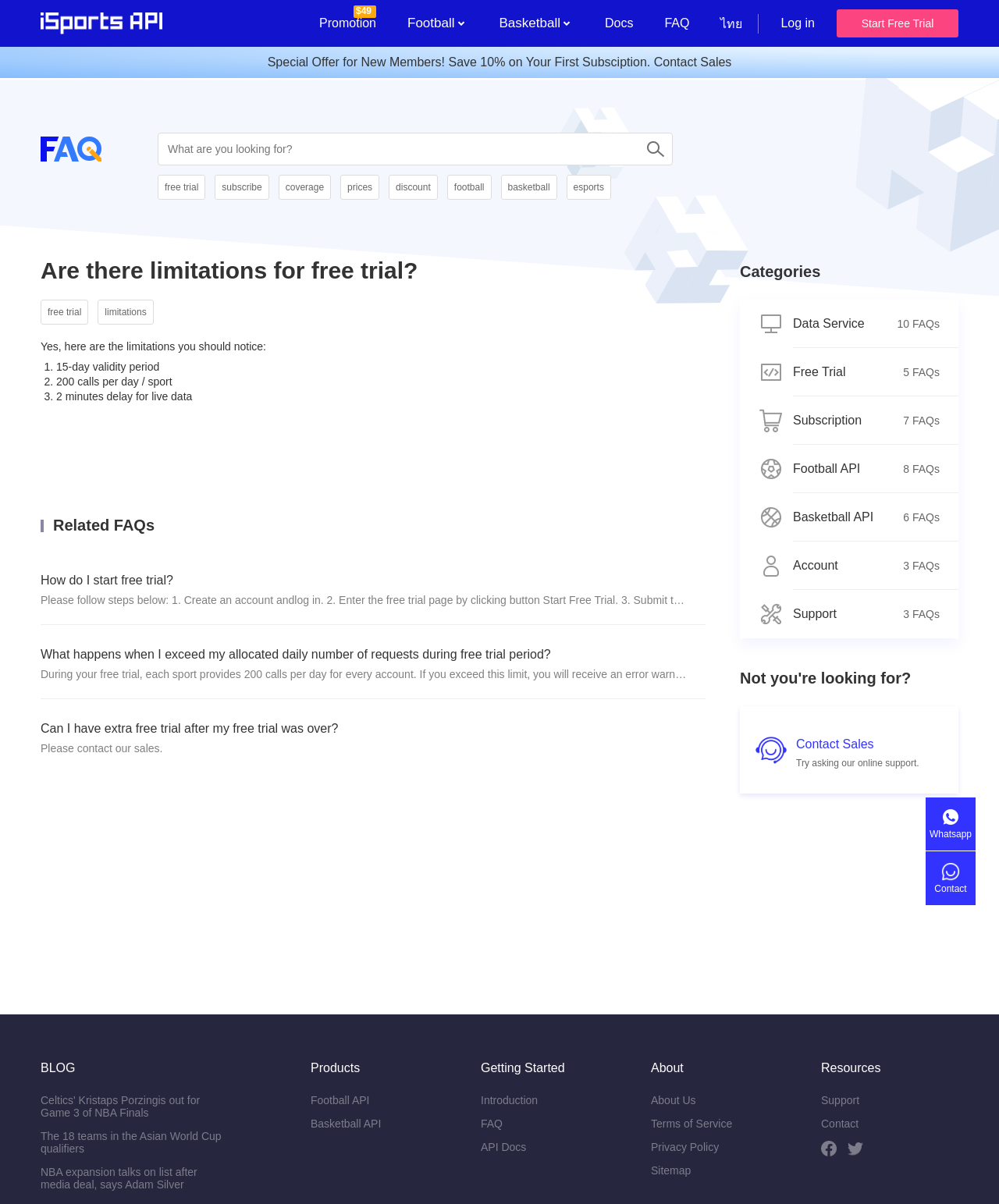Locate the bounding box coordinates of the element that needs to be clicked to carry out the instruction: "Search for something". The coordinates should be given as four float numbers ranging from 0 to 1, i.e., [left, top, right, bottom].

[0.158, 0.11, 0.673, 0.137]